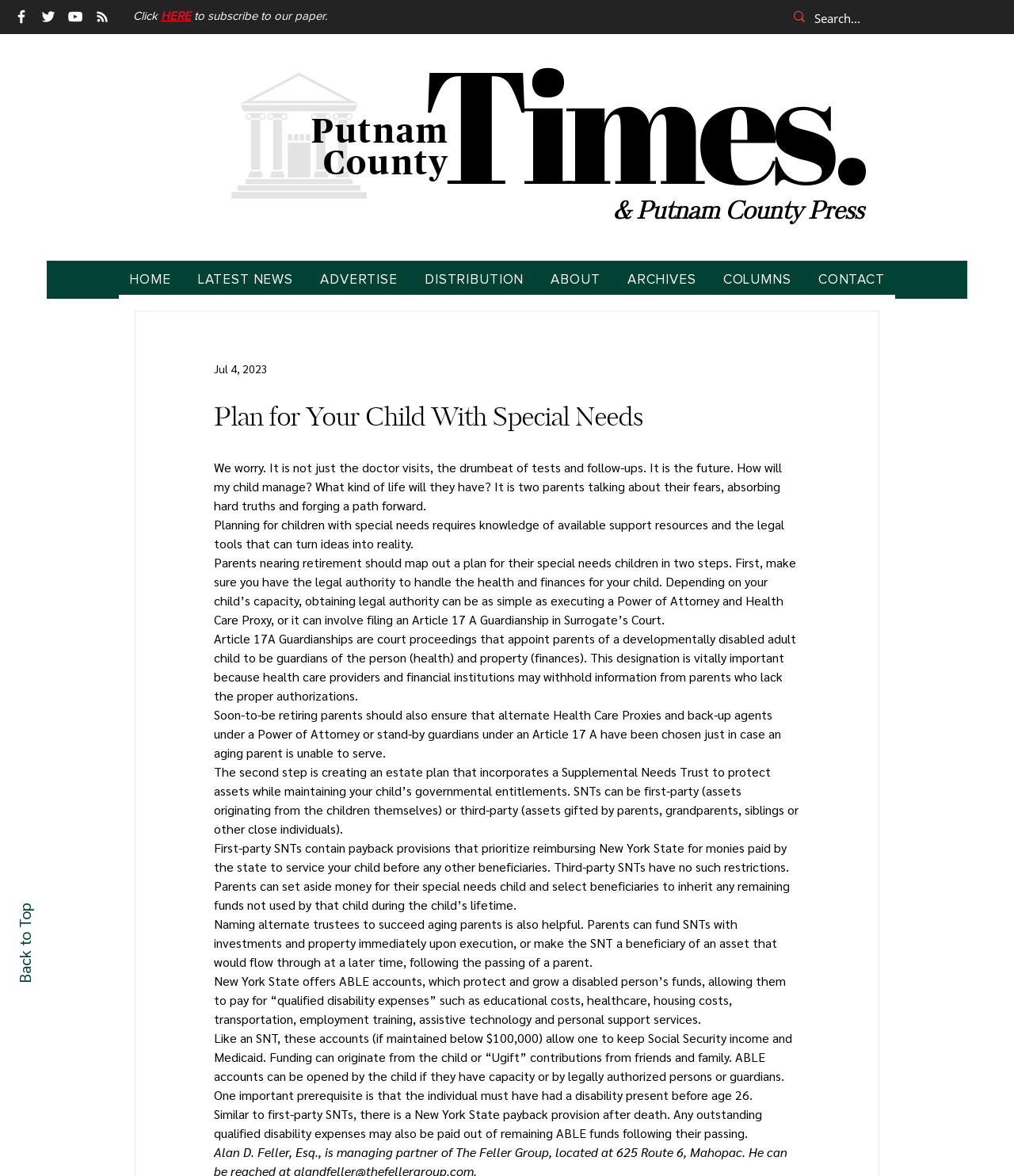Please identify the bounding box coordinates of where to click in order to follow the instruction: "Click on Facebook".

[0.012, 0.007, 0.03, 0.022]